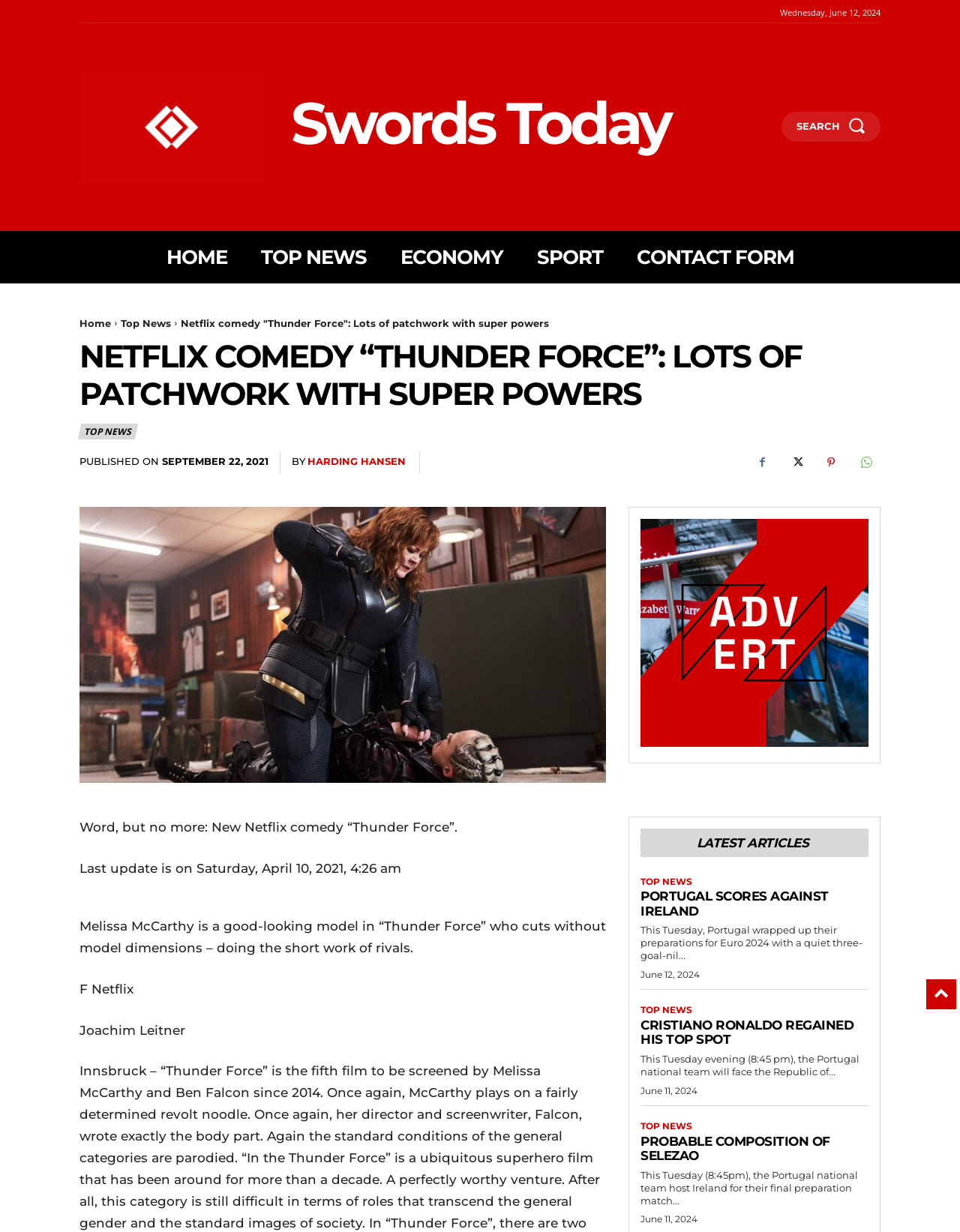Find the bounding box coordinates for the area that must be clicked to perform this action: "Click the 'HOME' link".

[0.173, 0.187, 0.236, 0.23]